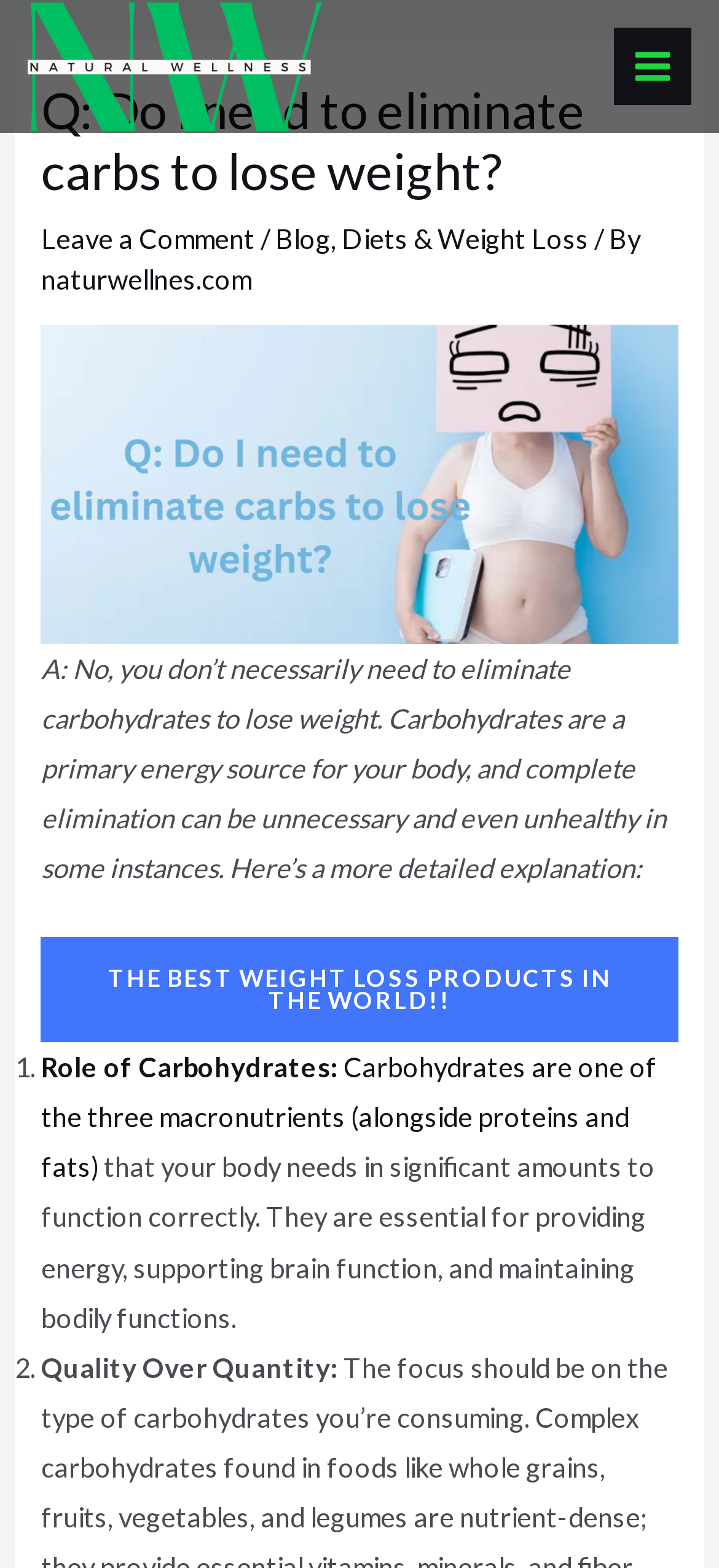Consider the image and give a detailed and elaborate answer to the question: 
What are the three macronutrients?

The webpage mentions that carbohydrates are one of the three macronutrients, alongside proteins and fats, that the body needs in significant amounts to function correctly.